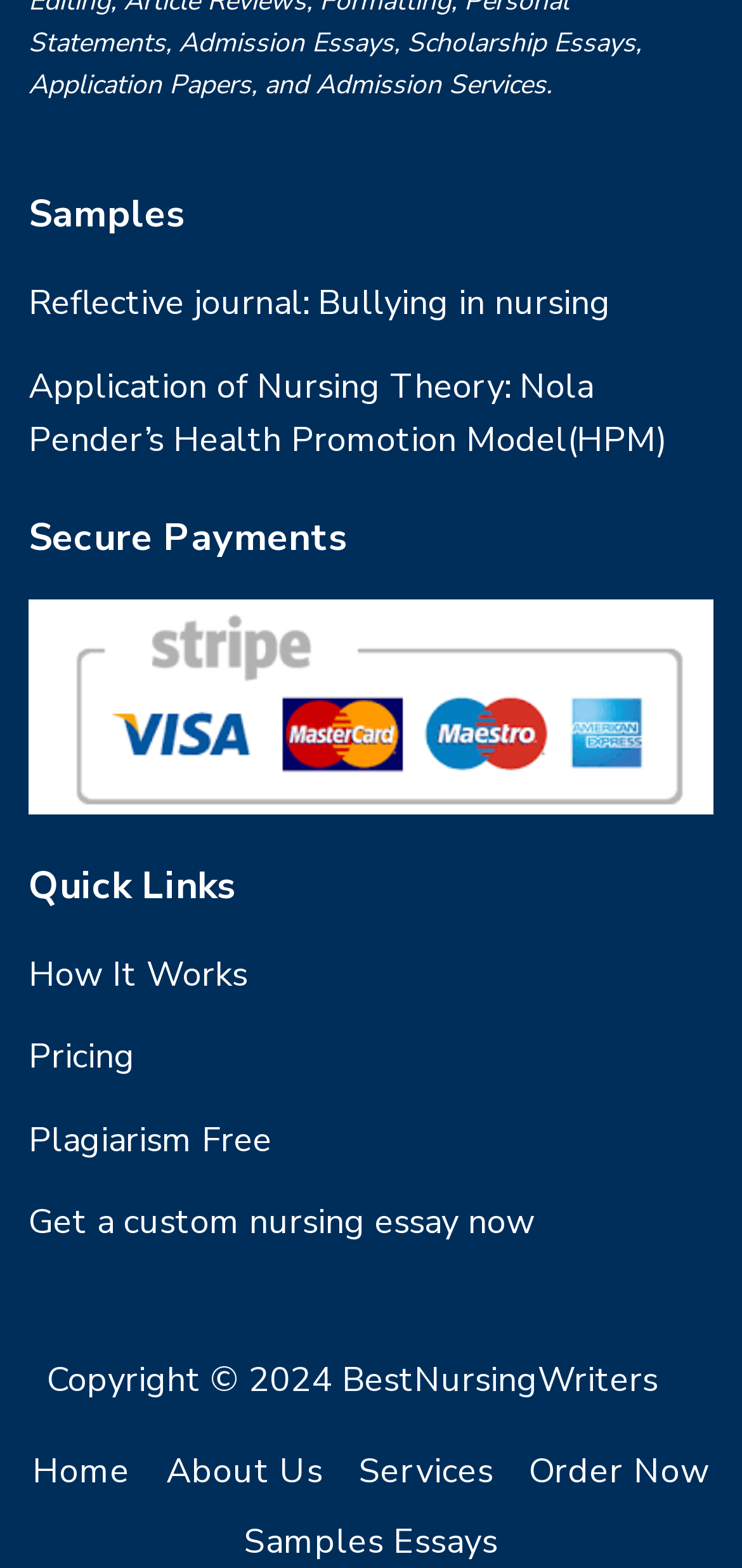Please provide a detailed answer to the question below by examining the image:
What is the name of the company behind this website?

The company name is mentioned in the copyright notice at the bottom of the webpage, which reads 'Copyright © 2024 BestNursingWriters'.